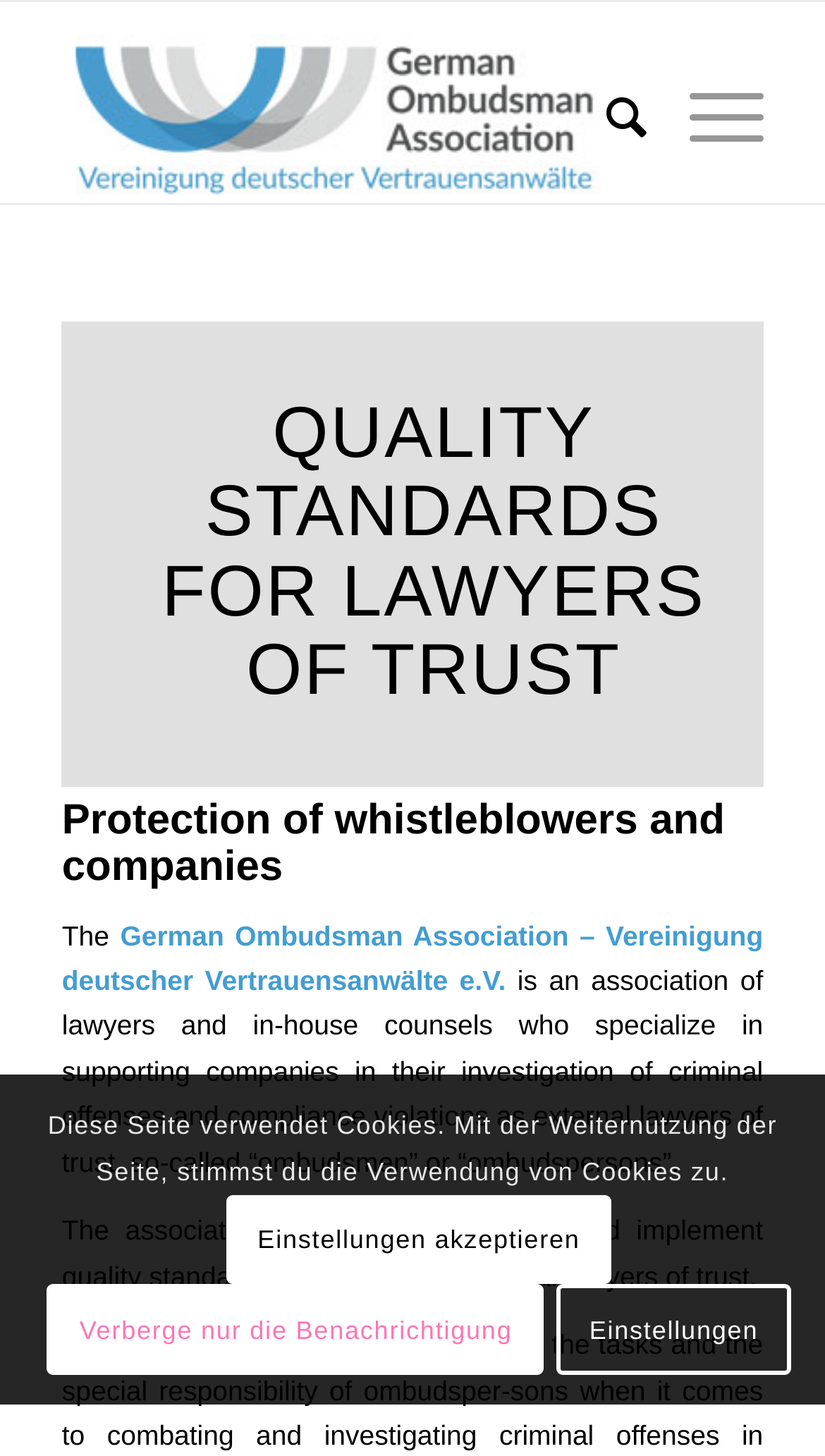Generate the title text from the webpage.

QUALITY STANDARDS FOR LAWYERS OF TRUST